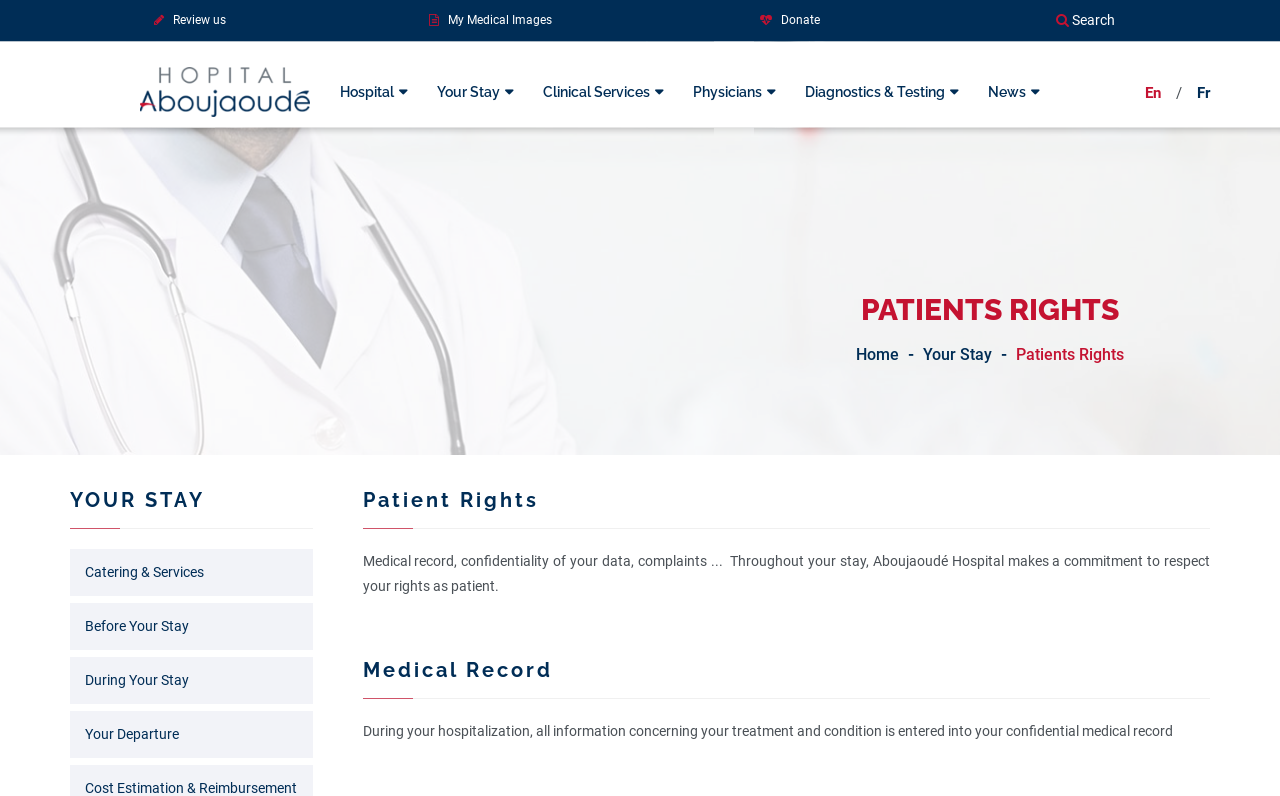How many language options are available?
Using the visual information, answer the question in a single word or phrase.

2